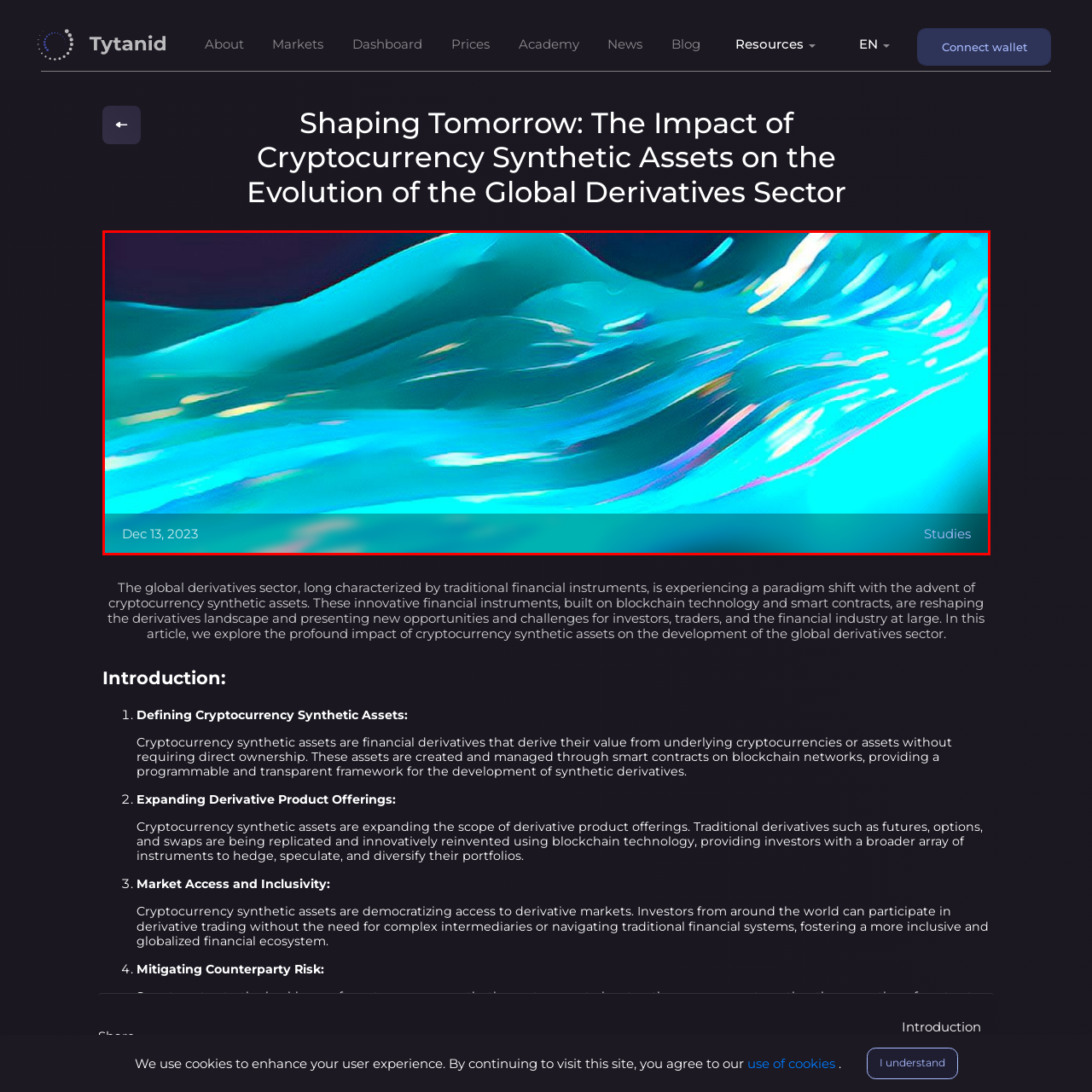What is the date mentioned in the image?
Focus on the image inside the red bounding box and offer a thorough and detailed answer to the question.

The caption states that the text 'Dec 13, 2023' appears prominently at the bottom of the image, indicating the date related to the content.